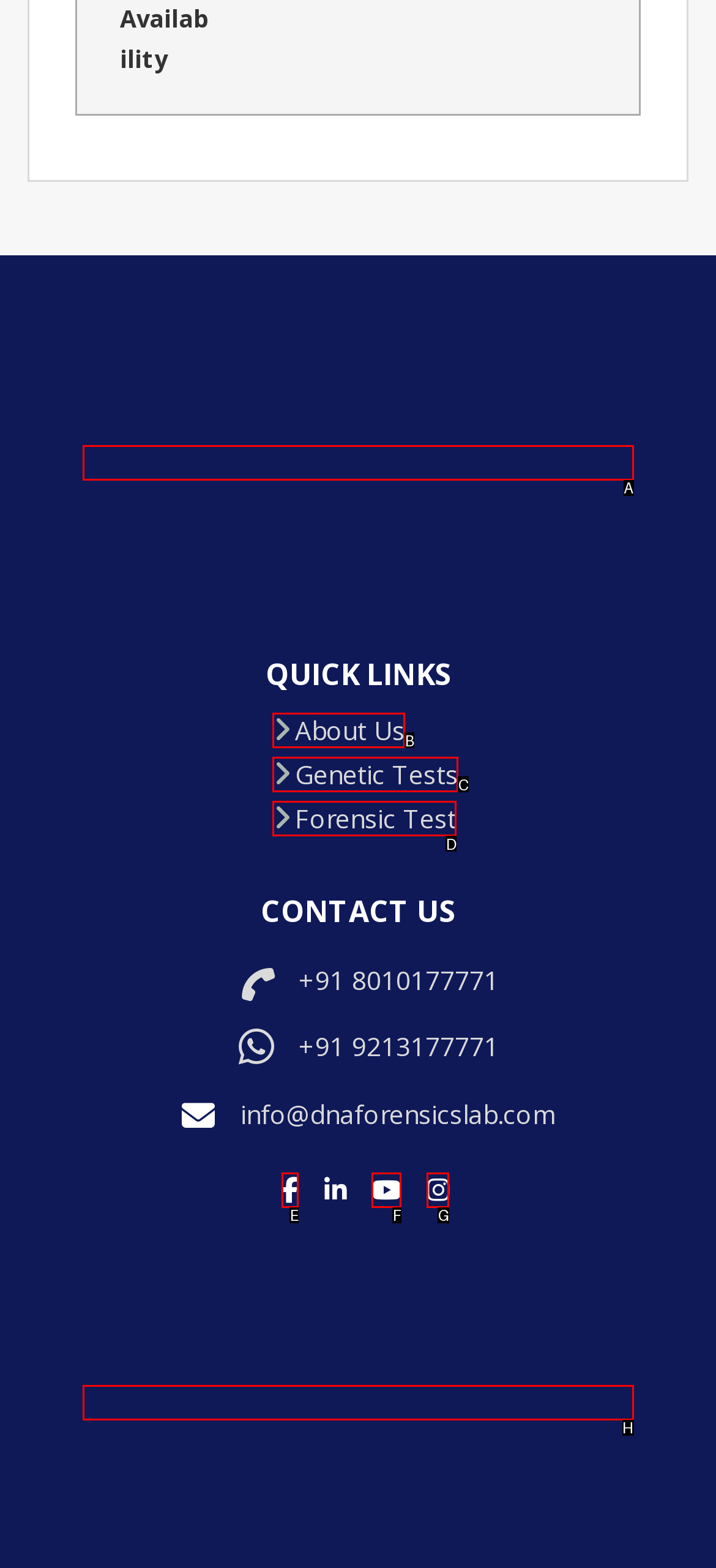Given the description: title="Youtube"
Identify the letter of the matching UI element from the options.

F